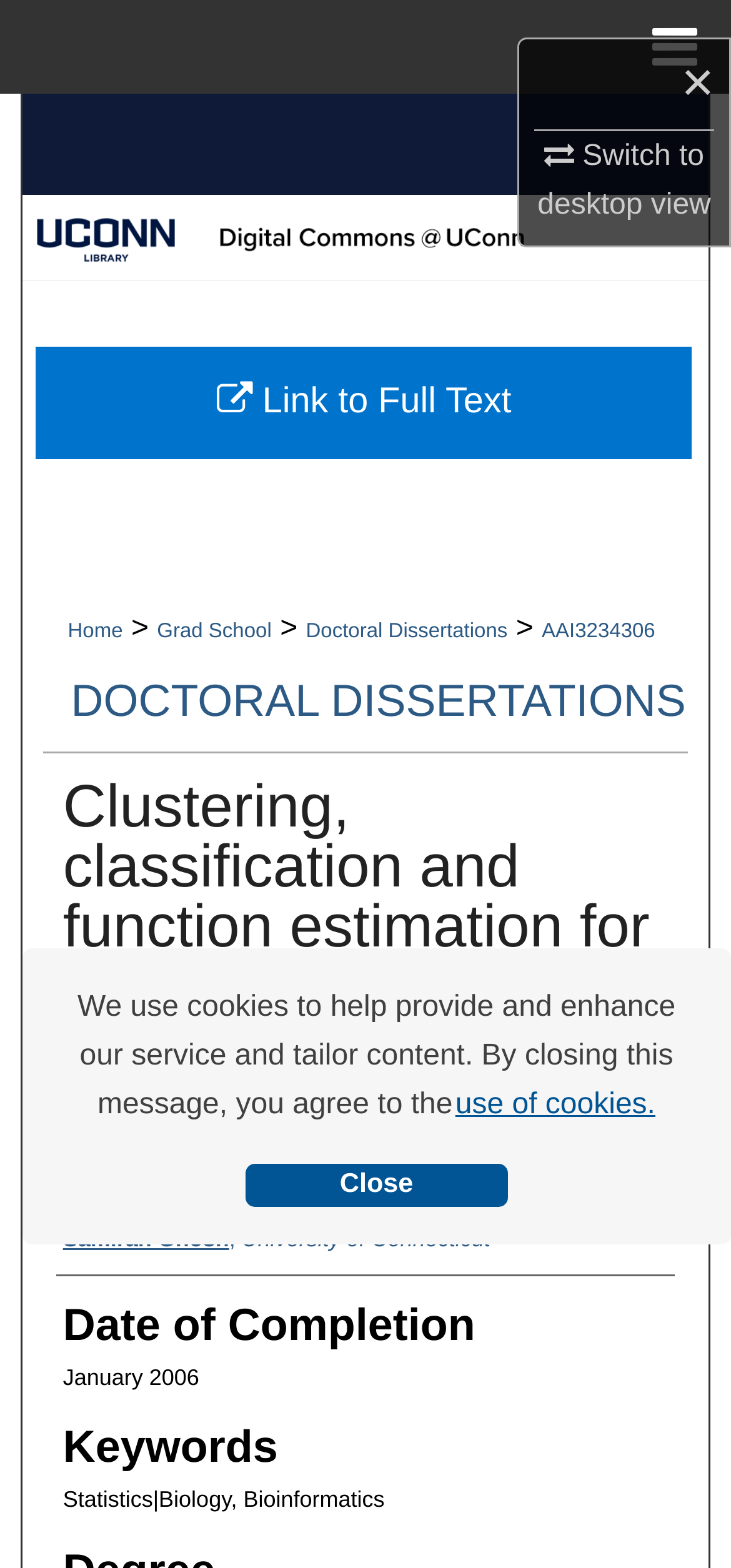Please identify the bounding box coordinates of the element on the webpage that should be clicked to follow this instruction: "Switch to desktop view". The bounding box coordinates should be given as four float numbers between 0 and 1, formatted as [left, top, right, bottom].

[0.735, 0.085, 0.972, 0.141]